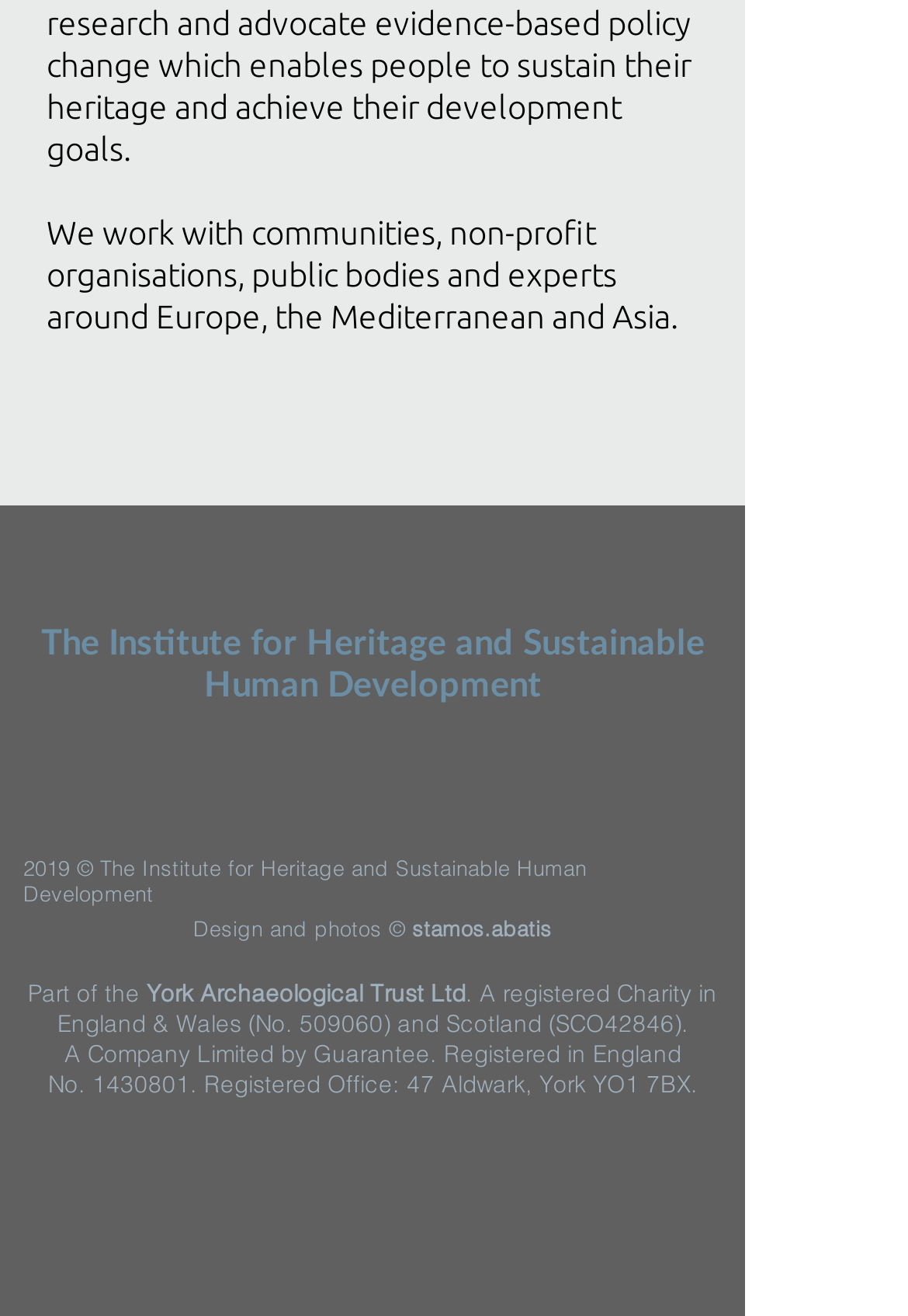Predict the bounding box coordinates for the UI element described as: "stamos.abatis". The coordinates should be four float numbers between 0 and 1, presented as [left, top, right, bottom].

[0.454, 0.696, 0.608, 0.715]